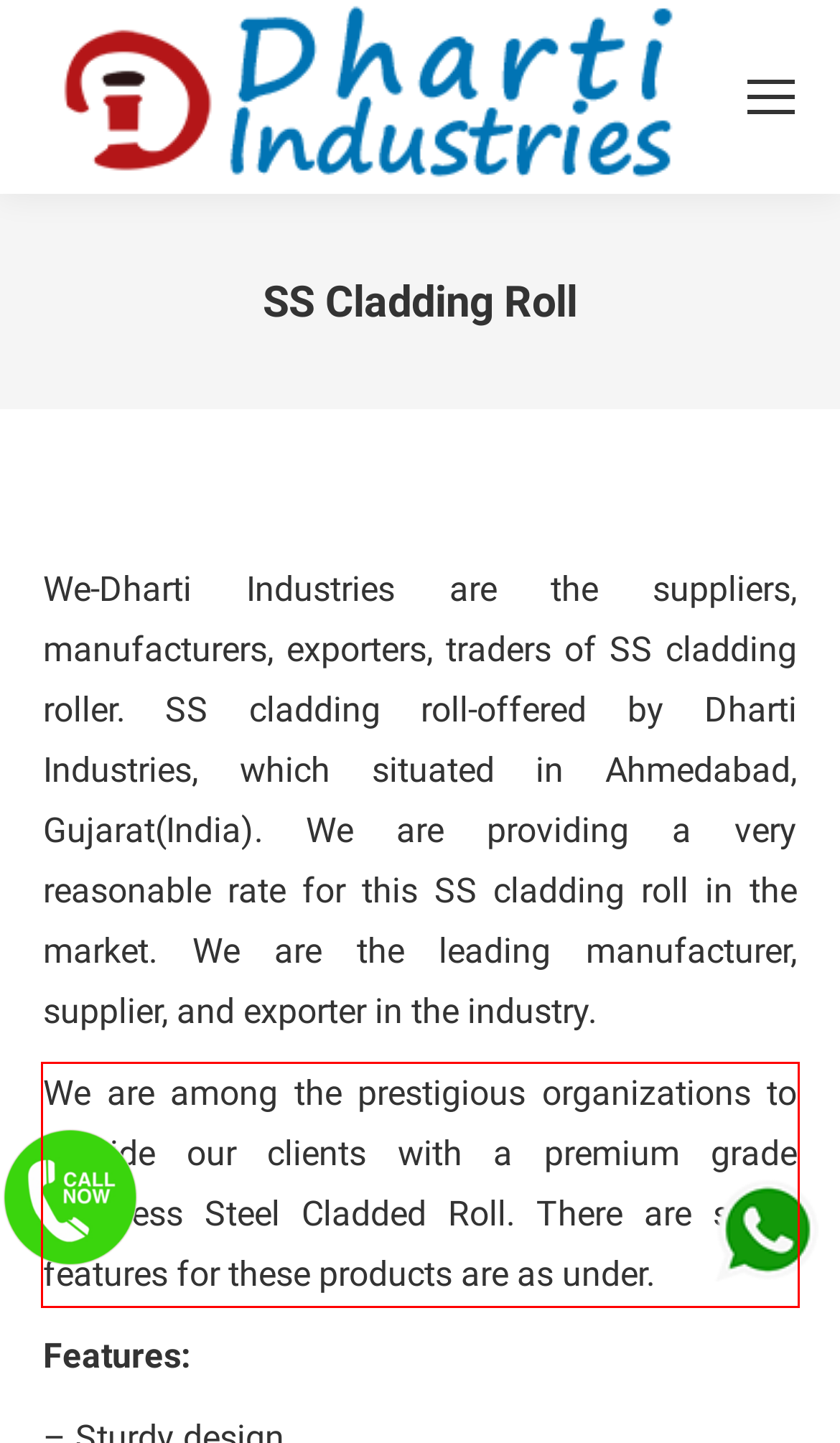Using the provided screenshot of a webpage, recognize and generate the text found within the red rectangle bounding box.

We are among the prestigious organizations to provide our clients with a premium grade Stainless Steel Cladded Roll. There are some features for these products are as under.